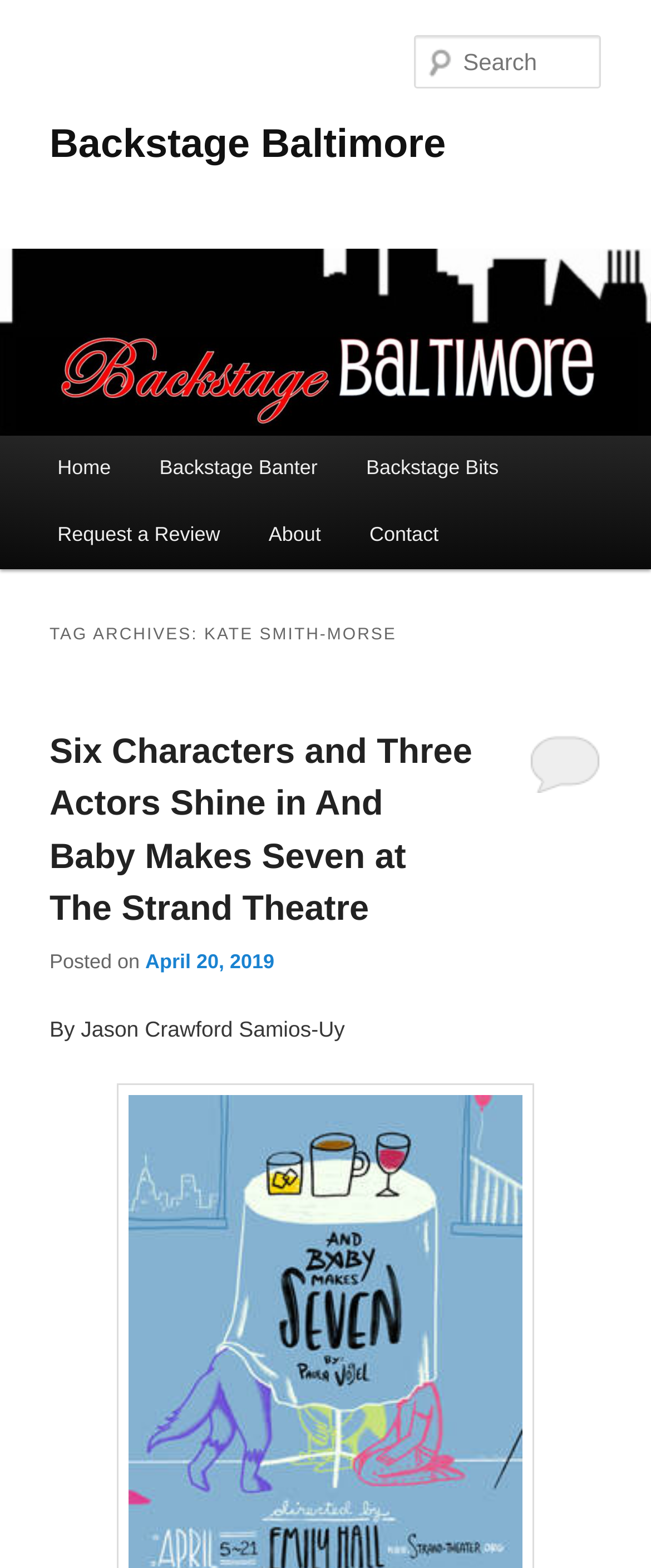Please locate the clickable area by providing the bounding box coordinates to follow this instruction: "Read the article 'Six Characters and Three Actors Shine in And Baby Makes Seven at The Strand Theatre'".

[0.076, 0.467, 0.725, 0.592]